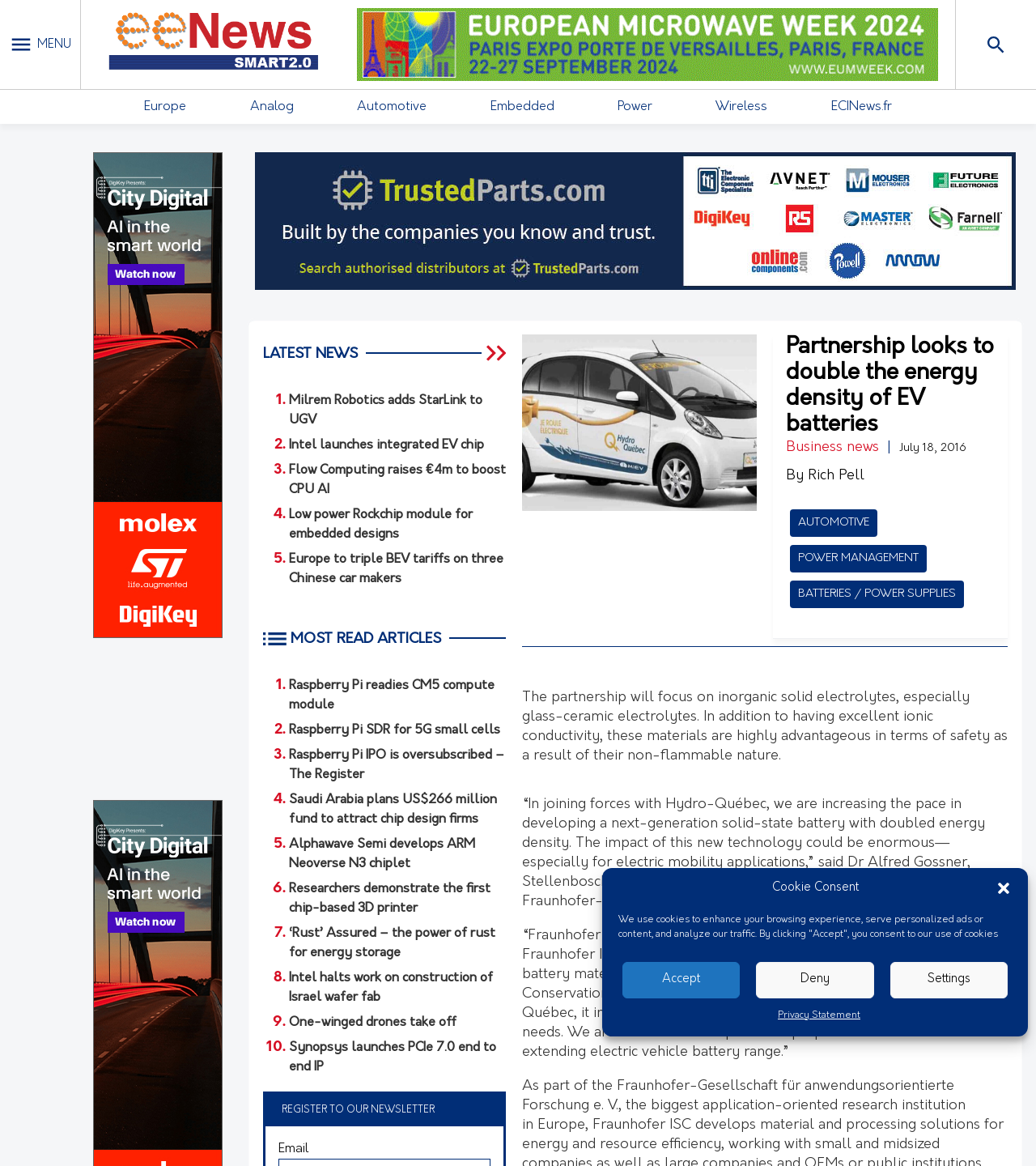What is the topic of the news article?
Please respond to the question with a detailed and well-explained answer.

The topic of the news article can be determined by reading the heading 'Partnership looks to double the energy density of EV batteries' and the content of the article, which discusses the partnership between Fraunhofer Institute and Hydro-Québec to develop a next-generation solid-state battery with doubled energy density.